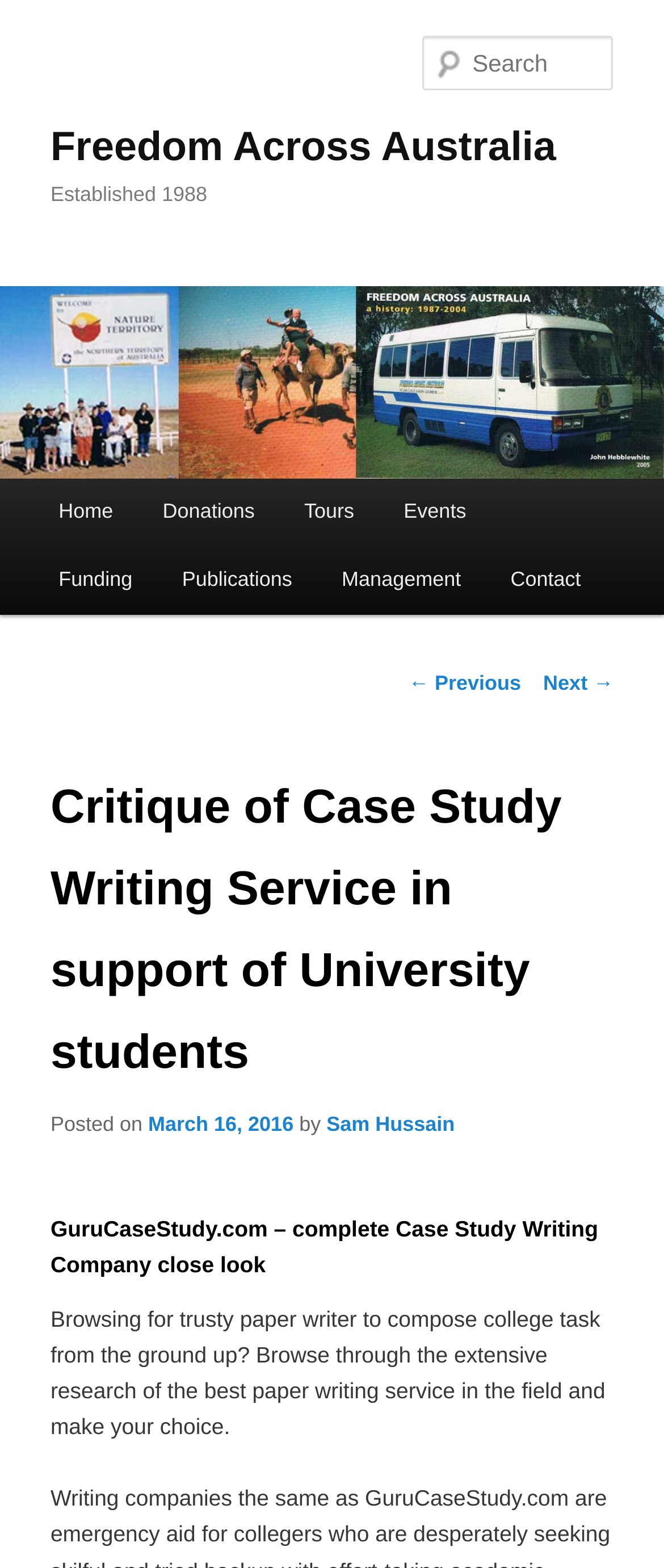When was the article posted? Look at the image and give a one-word or short phrase answer.

March 16, 2016